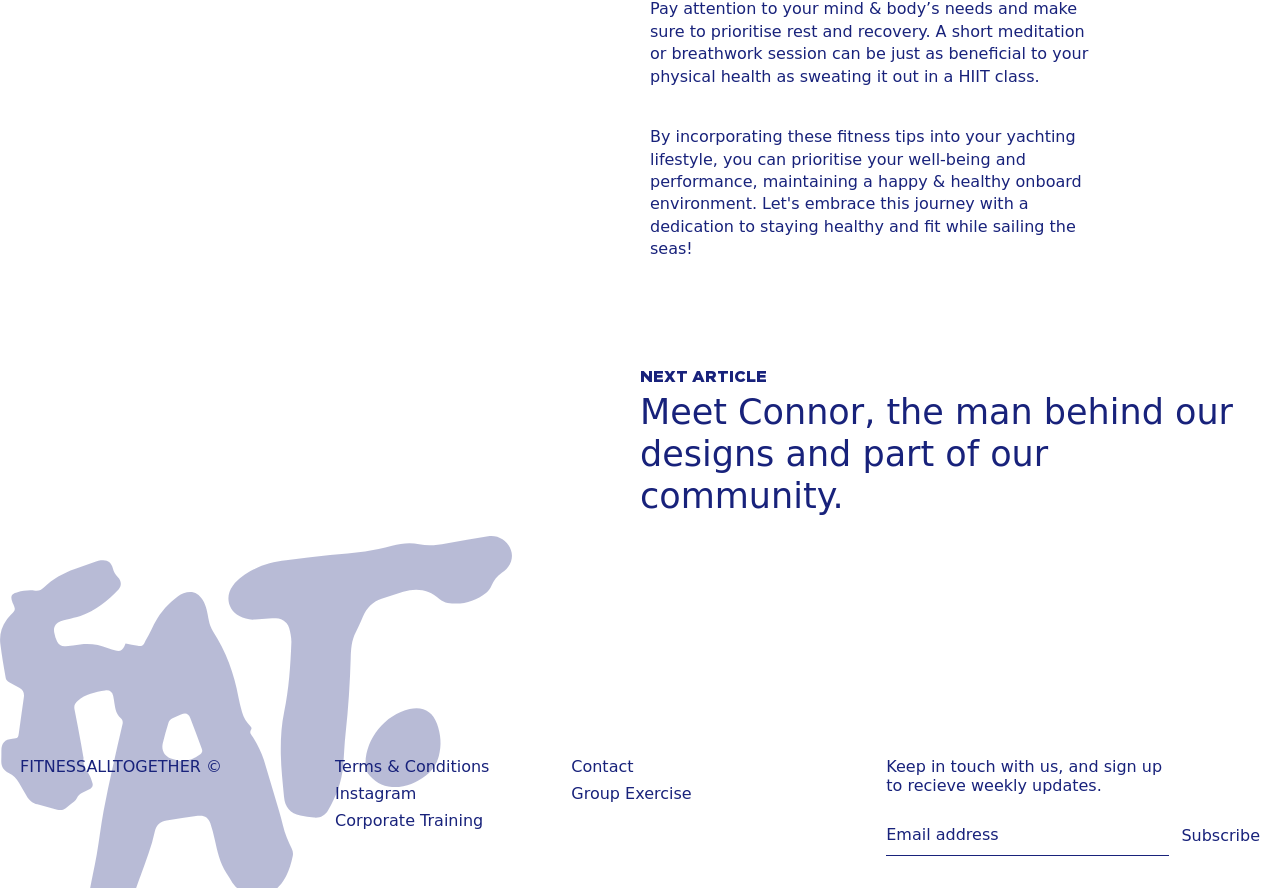Please provide a short answer using a single word or phrase for the question:
How many social media links are there?

1